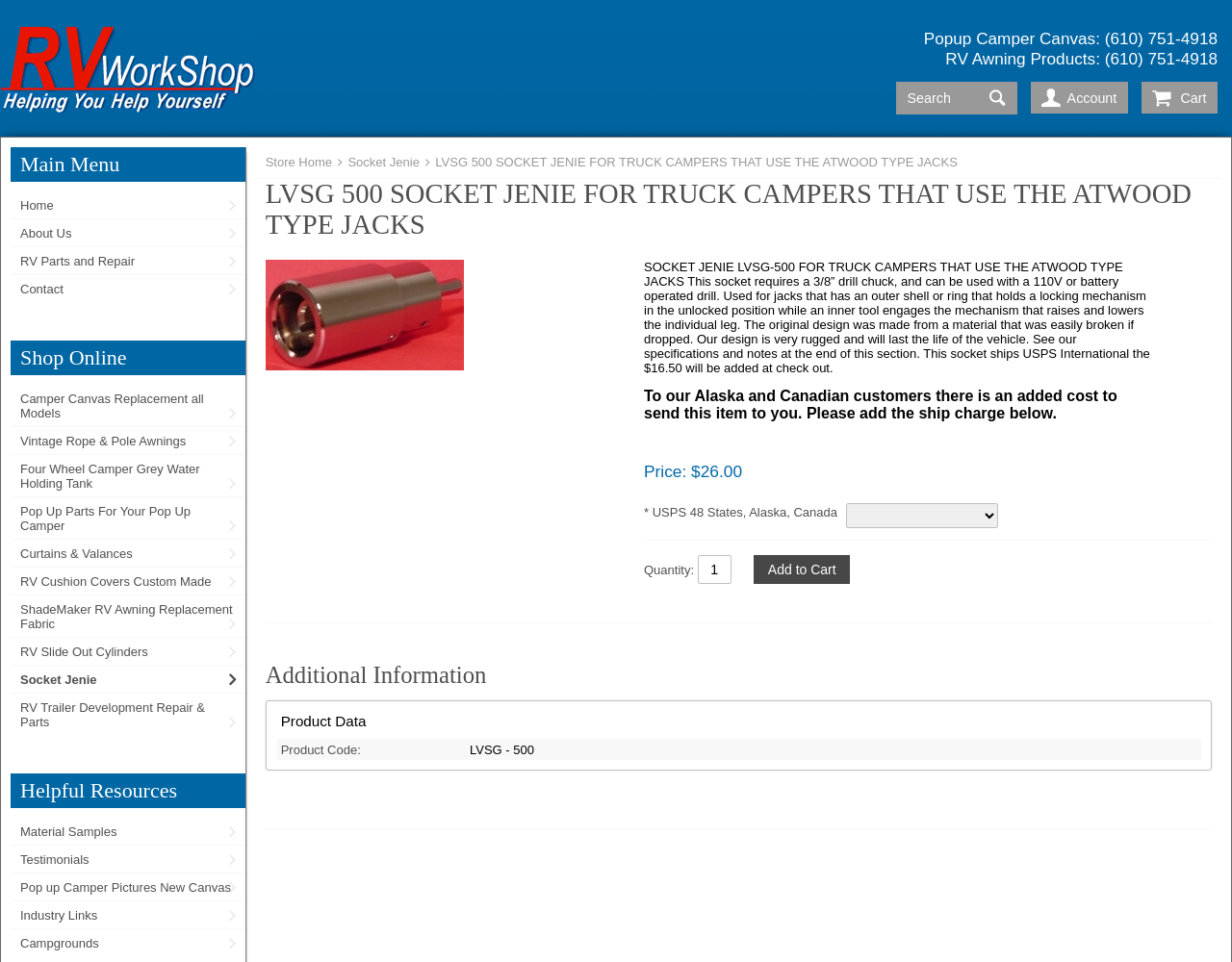What is the product code of the SOCKET JENIE LVSG-500?
Answer the question in a detailed and comprehensive manner.

The product code of the SOCKET JENIE LVSG-500 can be found in the 'Product Data' section, under the 'Product Code:' label.